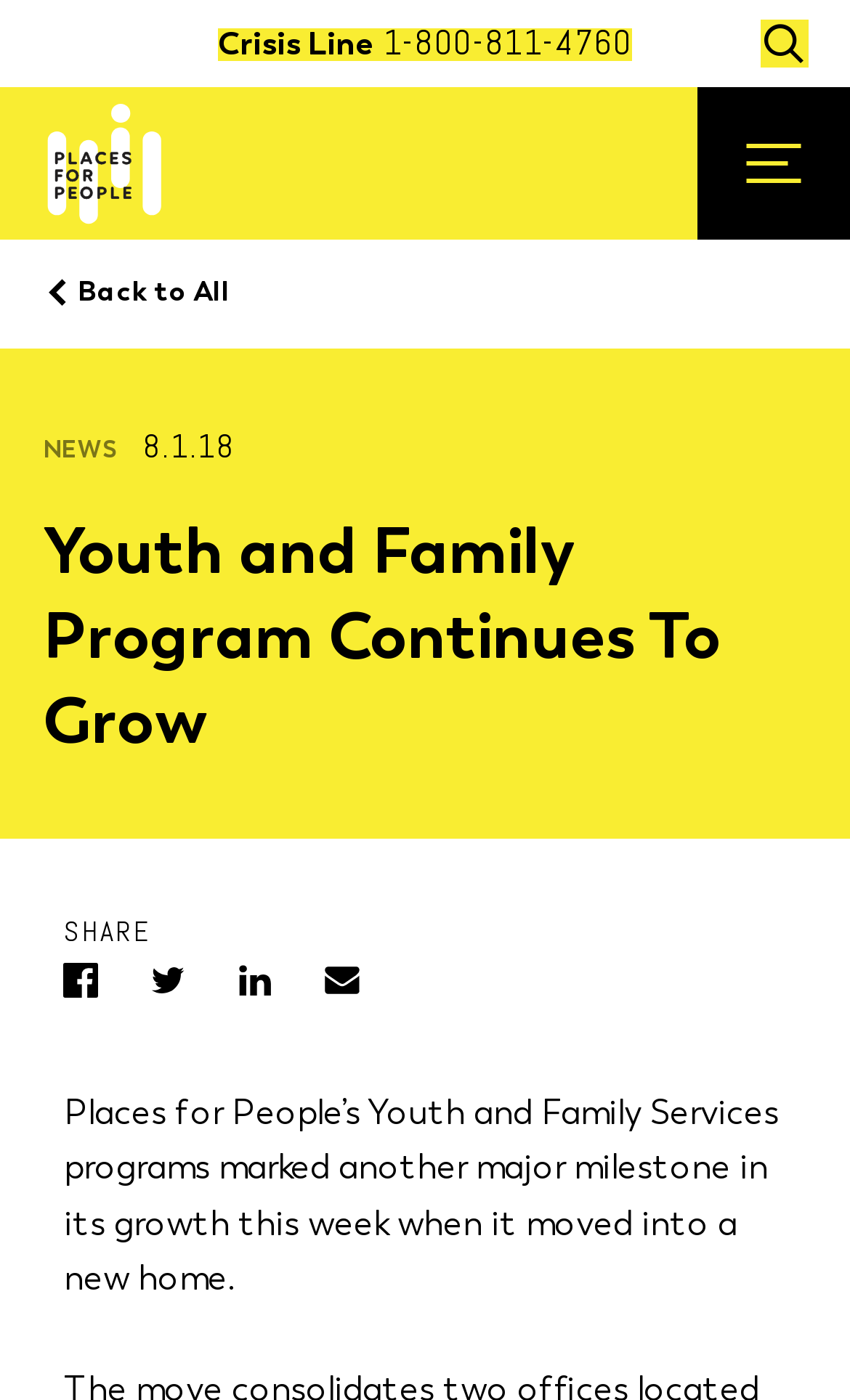Specify the bounding box coordinates of the region I need to click to perform the following instruction: "Show search". The coordinates must be four float numbers in the range of 0 to 1, i.e., [left, top, right, bottom].

[0.894, 0.014, 0.95, 0.048]